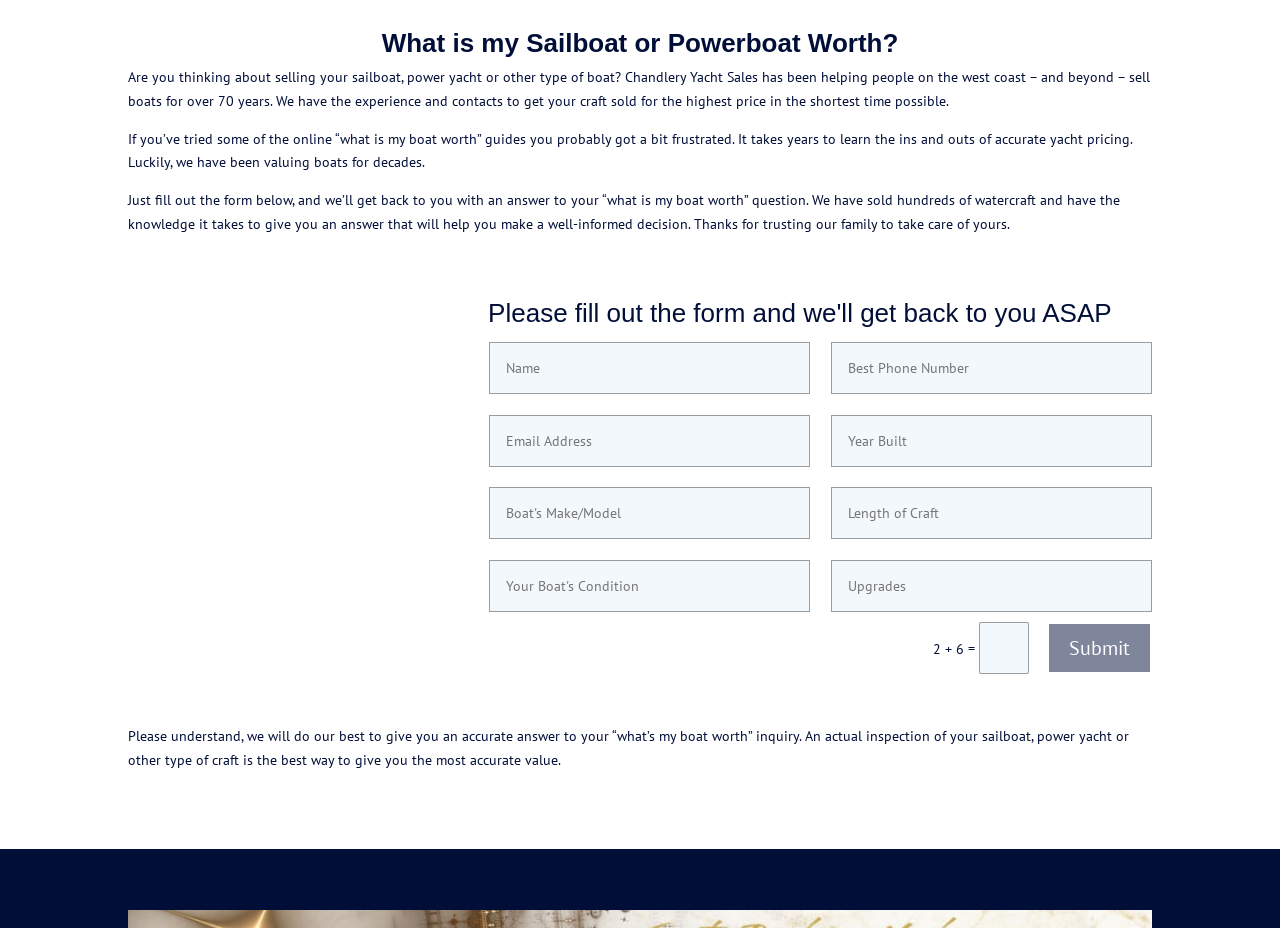Based on the visual content of the image, answer the question thoroughly: How long has Chandlery Yacht Sales been helping people sell boats?

According to the text, Chandlery Yacht Sales has been helping people on the west coast and beyond sell boats for over 70 years, which indicates their extensive experience in the field.